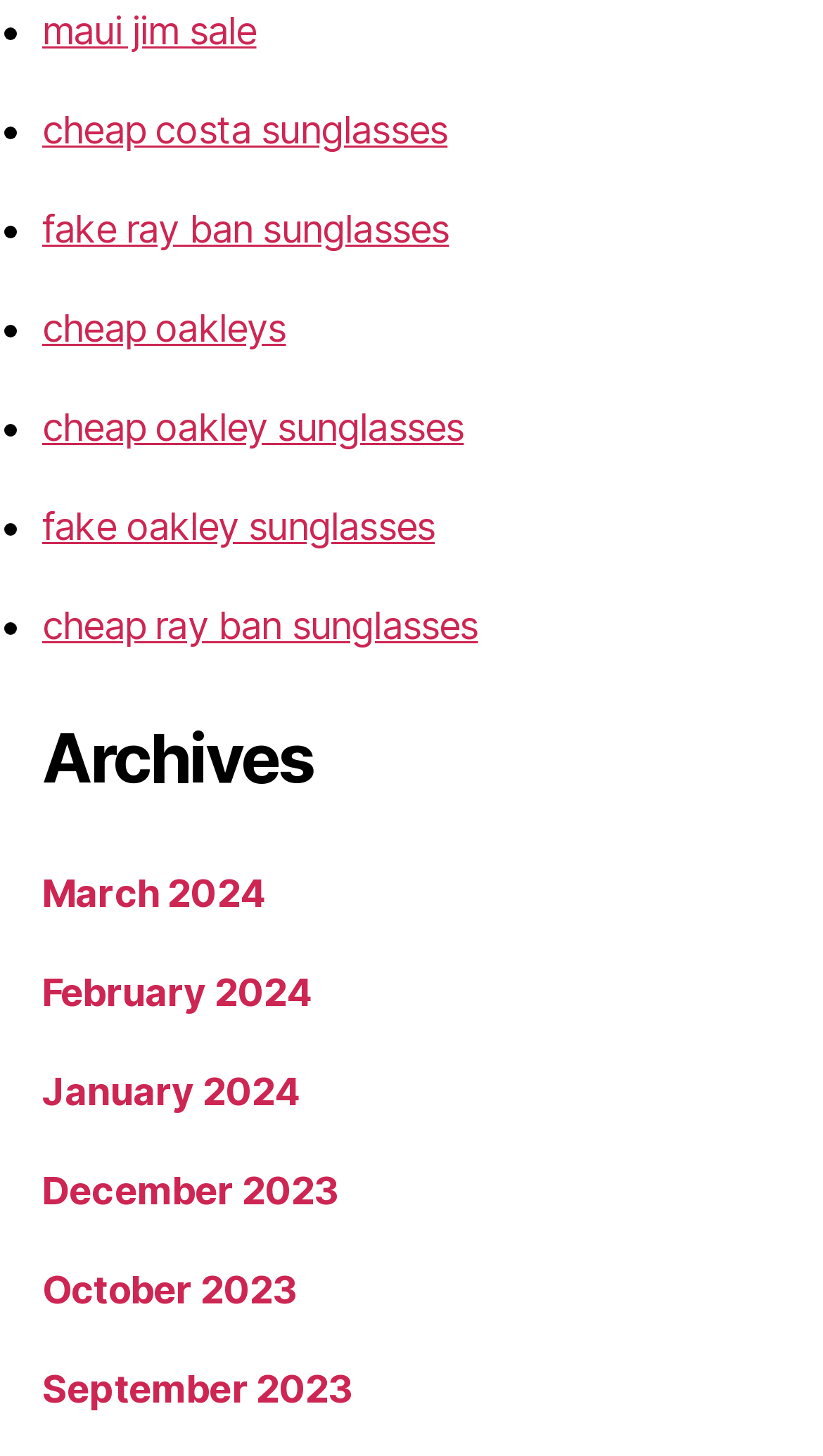How many links are there on the webpage?
Using the image as a reference, answer the question with a short word or phrase.

14